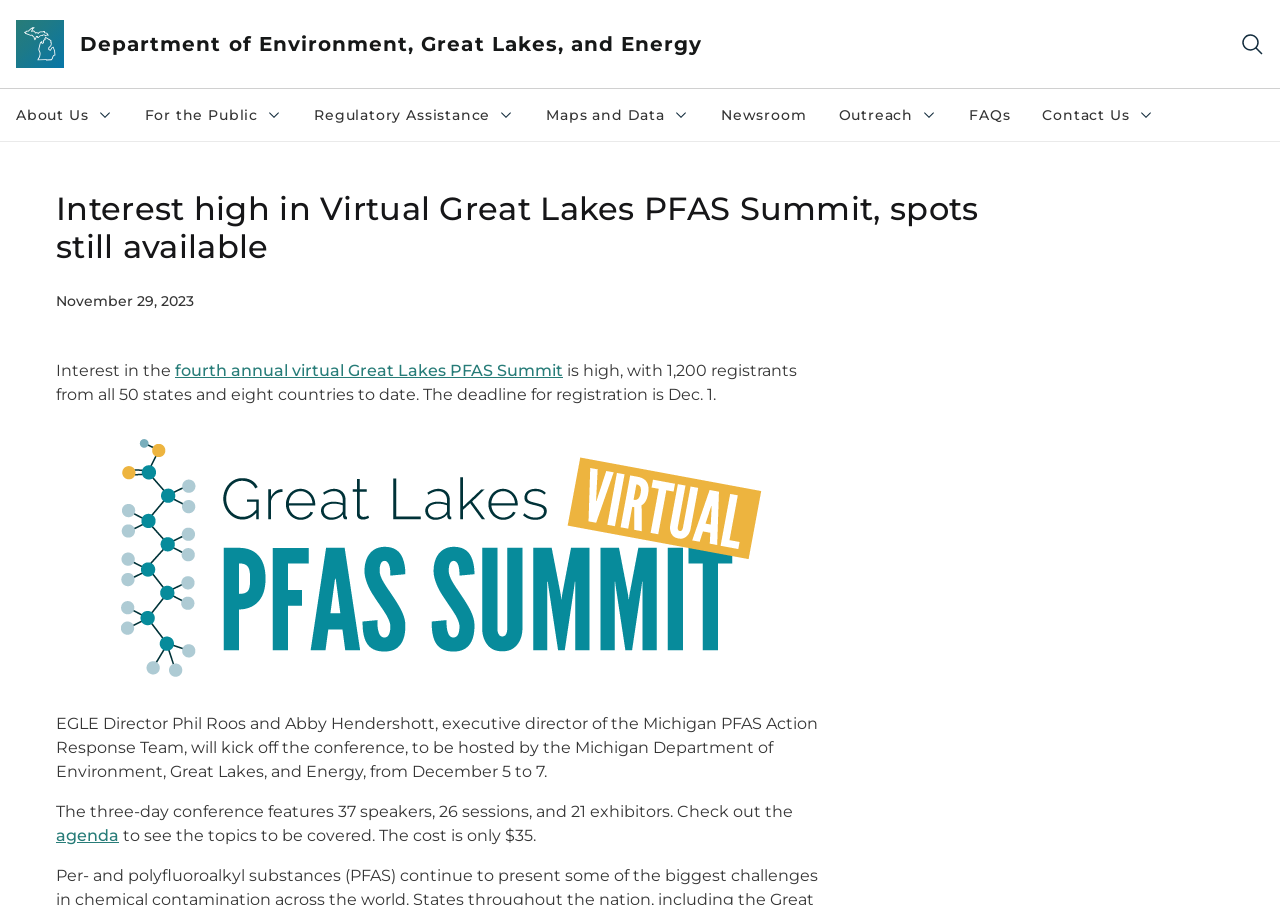Articulate a complete and detailed caption of the webpage elements.

The webpage appears to be an event page for the Virtual Great Lakes PFAS Summit. At the top left corner, there is a Michigan Header Logo, and next to it, a link to the Department of Environment, Great Lakes, and Energy. A search button is located at the top right corner. 

Below the top section, there is a main navigation menu that spans the entire width of the page. The menu has seven items: About Us, For the Public, Regulatory Assistance, Maps and Data, Newsroom, Outreach, and Contact Us. Each item is a collapsible link.

The main content of the page starts with a heading that reads "Interest high in Virtual Great Lakes PFAS Summit, spots still available". Below the heading, there is a date "November 29, 2023". 

The main article begins with a paragraph that mentions the high interest in the summit, with 1,200 registrants from all 50 states and eight countries. The deadline for registration is December 1. 

To the right of the paragraph, there is an image of the Great Lakes PFAS Summit logo. 

The article continues with a description of the conference, mentioning the hosts, the dates, and the features of the event, including 37 speakers, 26 sessions, and 21 exhibitors. There is a link to the agenda, and the cost of the event is mentioned as $35.